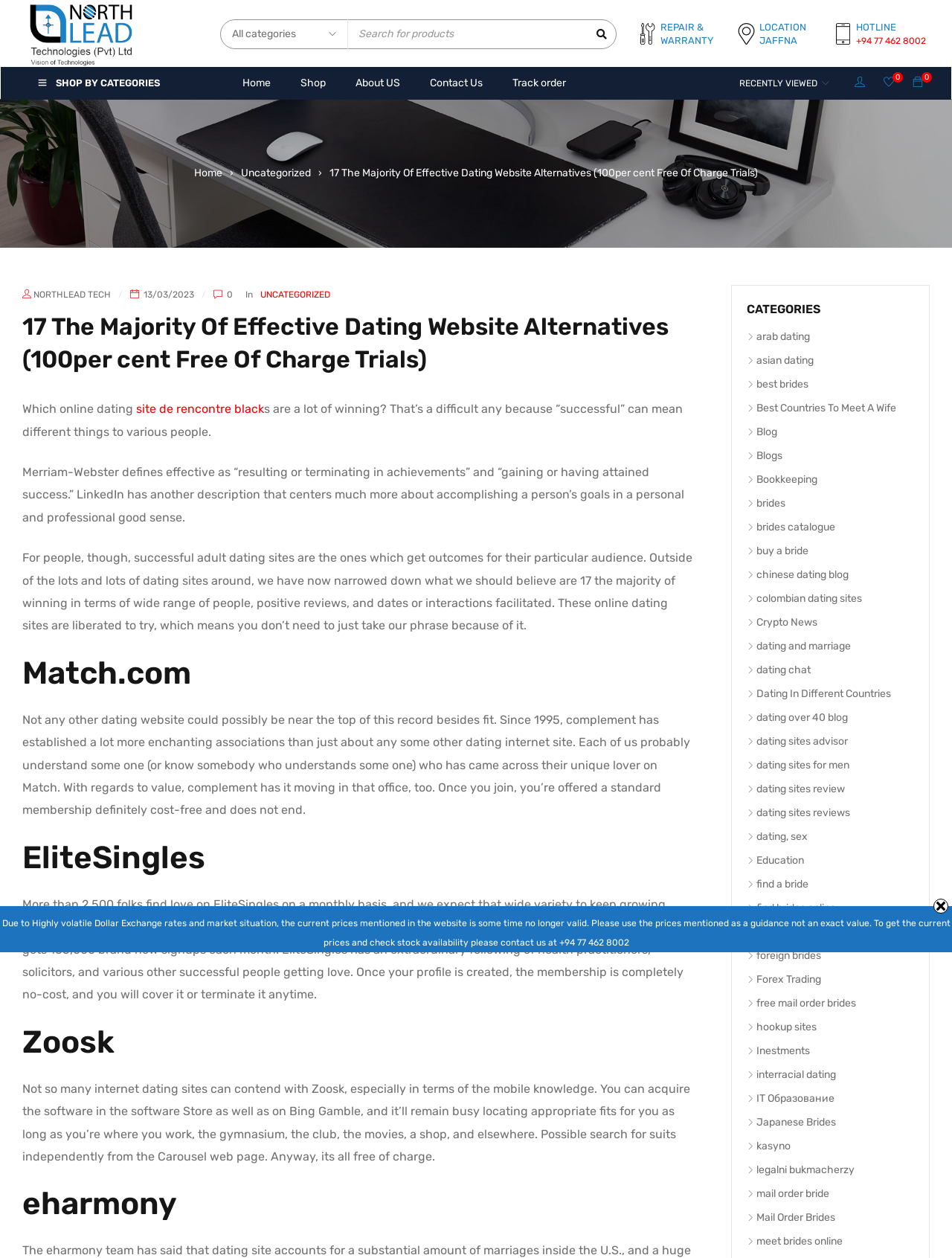Identify the bounding box coordinates of the region that needs to be clicked to carry out this instruction: "Go to Home". Provide these coordinates as four float numbers ranging from 0 to 1, i.e., [left, top, right, bottom].

[0.255, 0.058, 0.284, 0.075]